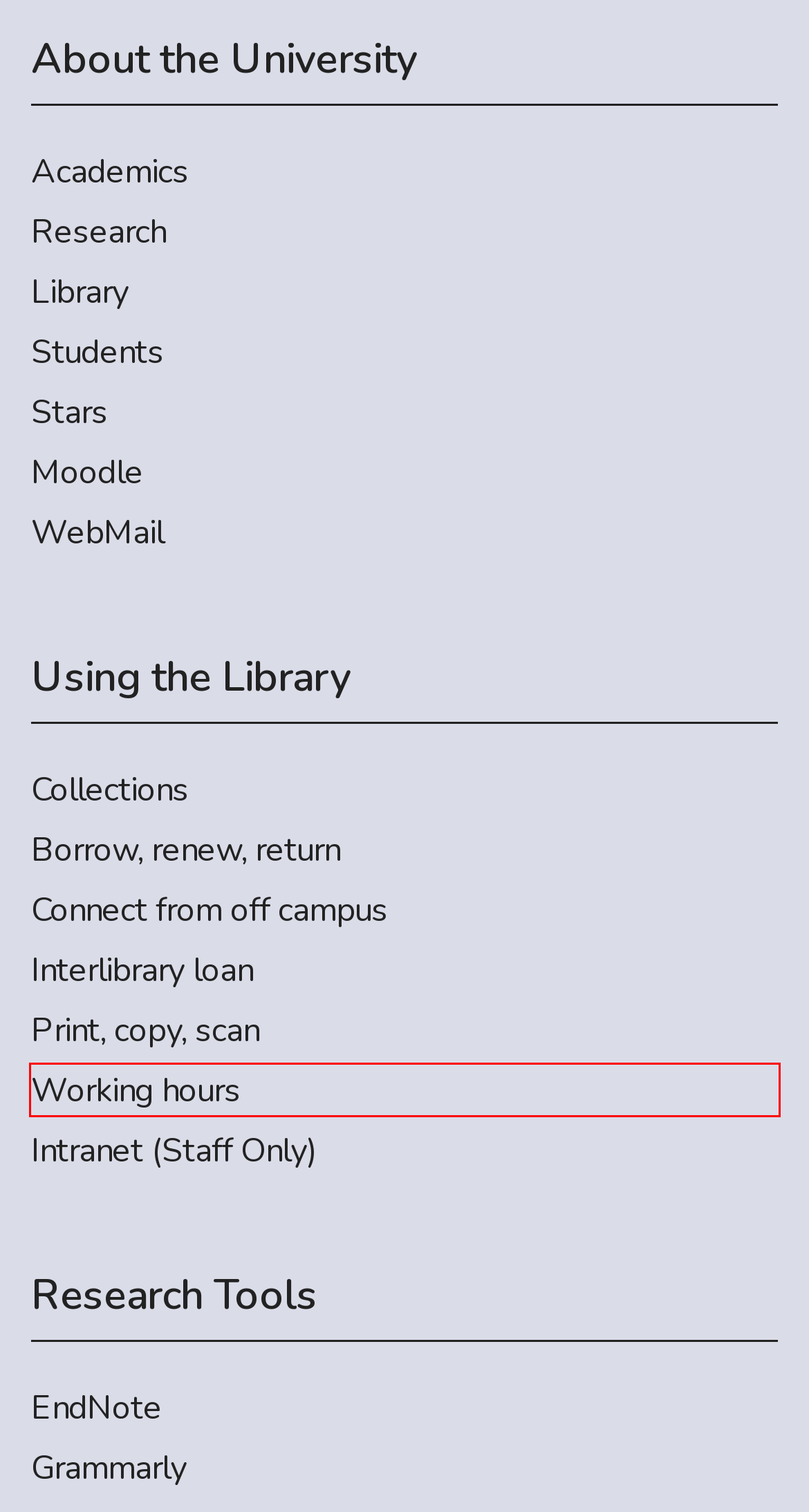You are presented with a screenshot of a webpage with a red bounding box. Select the webpage description that most closely matches the new webpage after clicking the element inside the red bounding box. The options are:
A. Printing Services - Bilkent University Library
B. Circulation Services - Bilkent University Library
C. Interlibrary Loan & Document Supply Services - Bilkent University Library
D. Circulation, Reserve, Reference Hours - Bilkent University Library
E. Off-Campus Access - Bilkent University Library
F. Home Page - Bilkent University Library
G. EN / Bilkent University – Students
H. Art Collection - Bilkent University Library

D